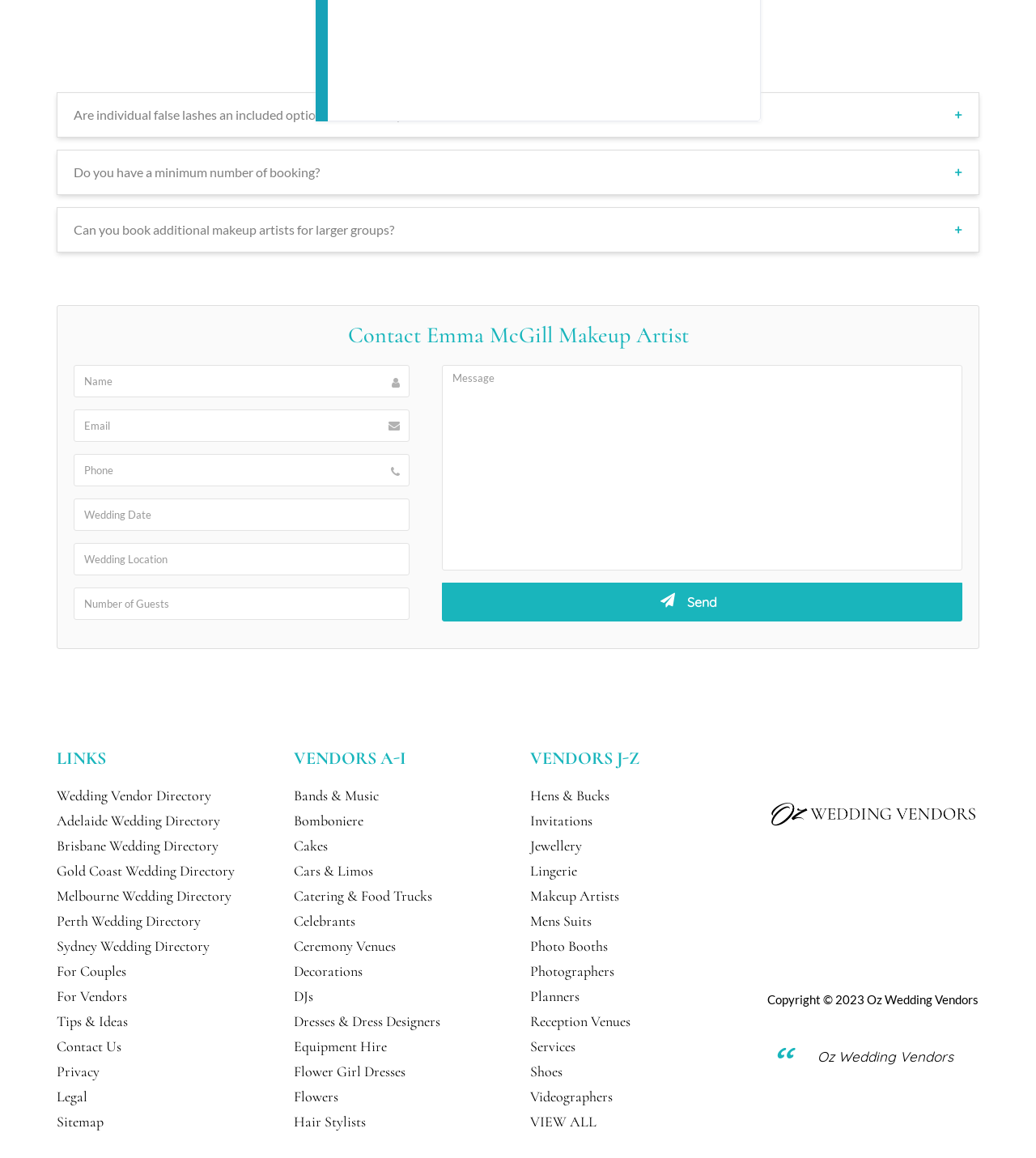Locate the bounding box coordinates of the item that should be clicked to fulfill the instruction: "Enter your name".

[0.071, 0.315, 0.395, 0.343]